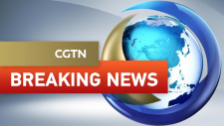Please answer the following question using a single word or phrase: 
What is the tone of the design in the image?

Professional